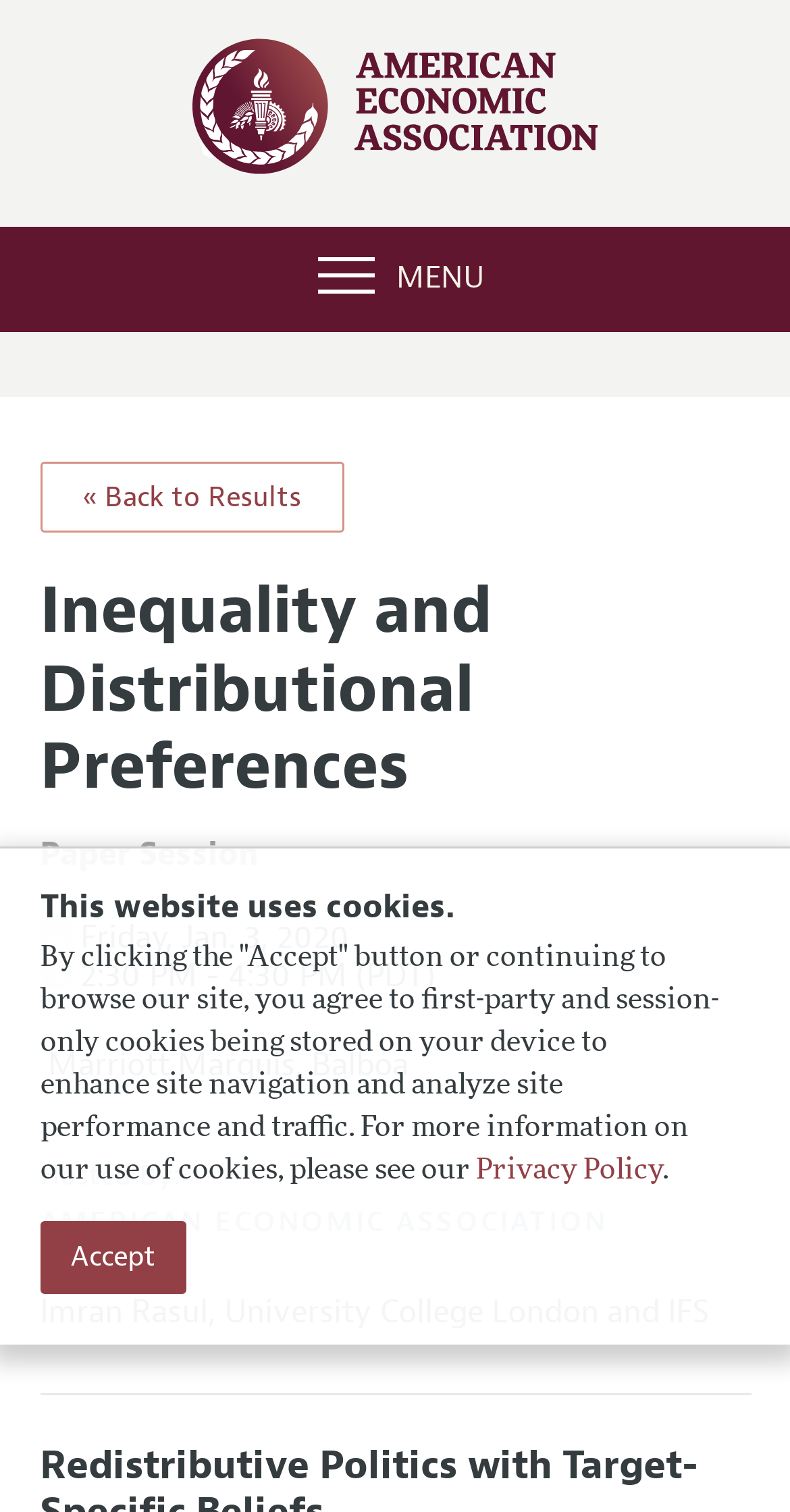What is the affiliation of the chair?
Respond to the question with a well-detailed and thorough answer.

I found the answer by looking at the text 'University College London and IFS' which is located next to the chair's name, indicating the chair's affiliation.